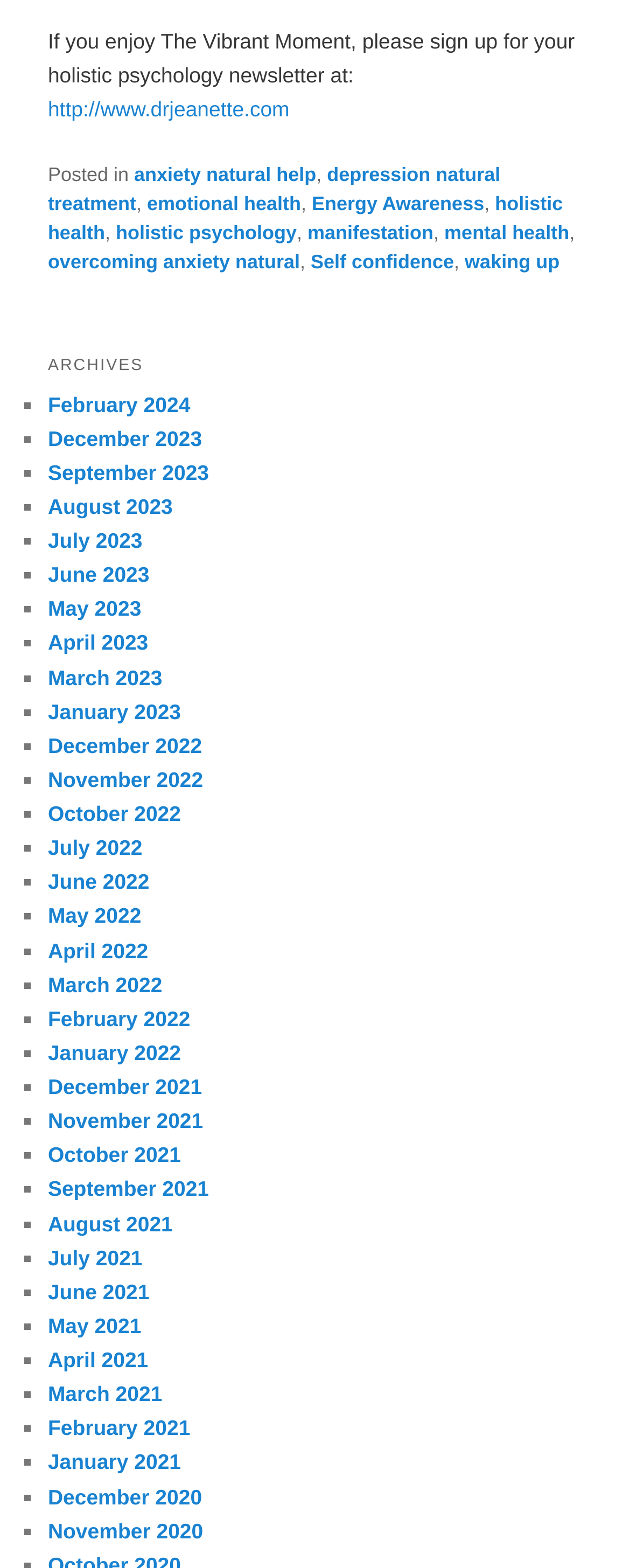Indicate the bounding box coordinates of the element that must be clicked to execute the instruction: "Explore the topic of emotional health". The coordinates should be given as four float numbers between 0 and 1, i.e., [left, top, right, bottom].

[0.233, 0.123, 0.478, 0.137]